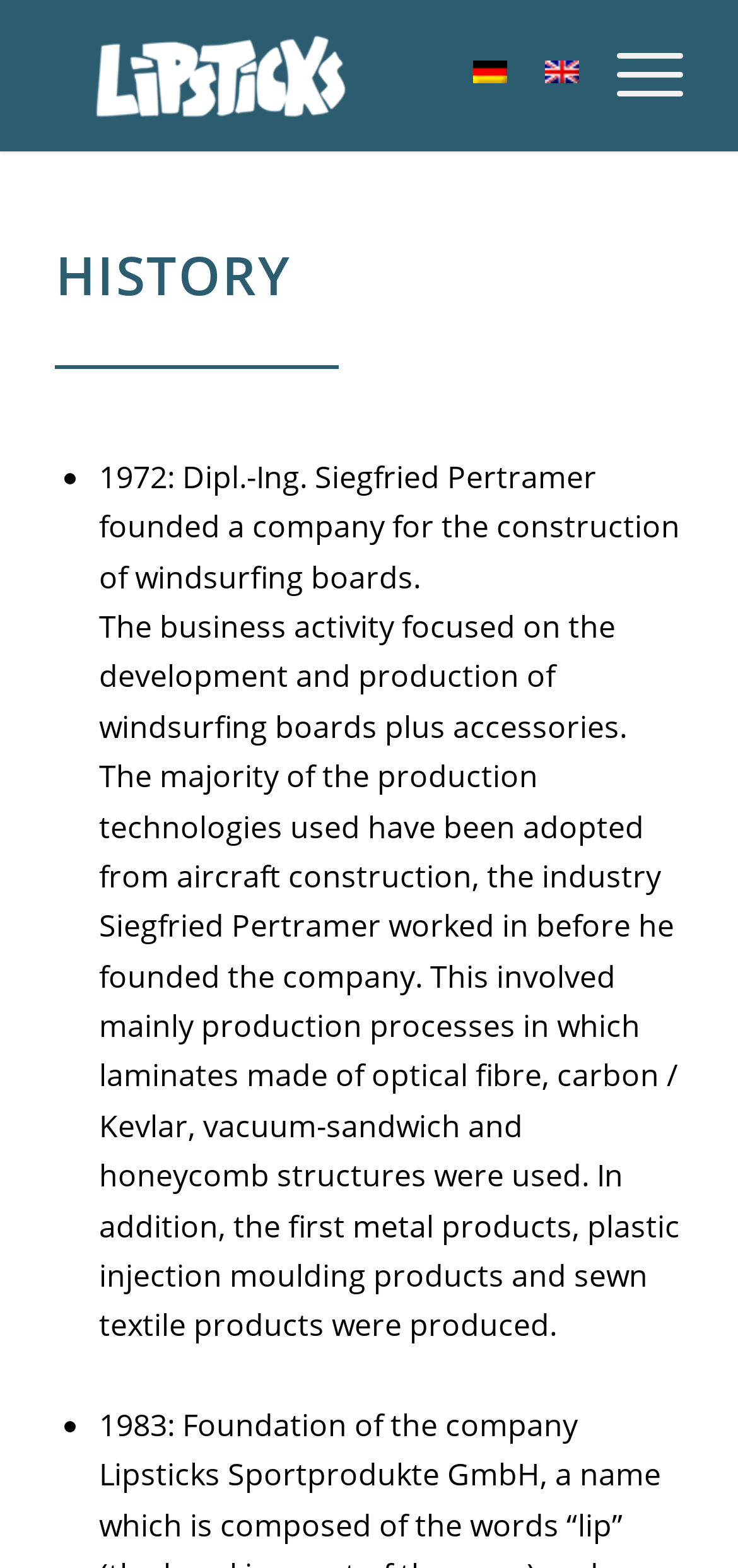Please provide a one-word or phrase answer to the question: 
How many list markers are there on the webpage?

2